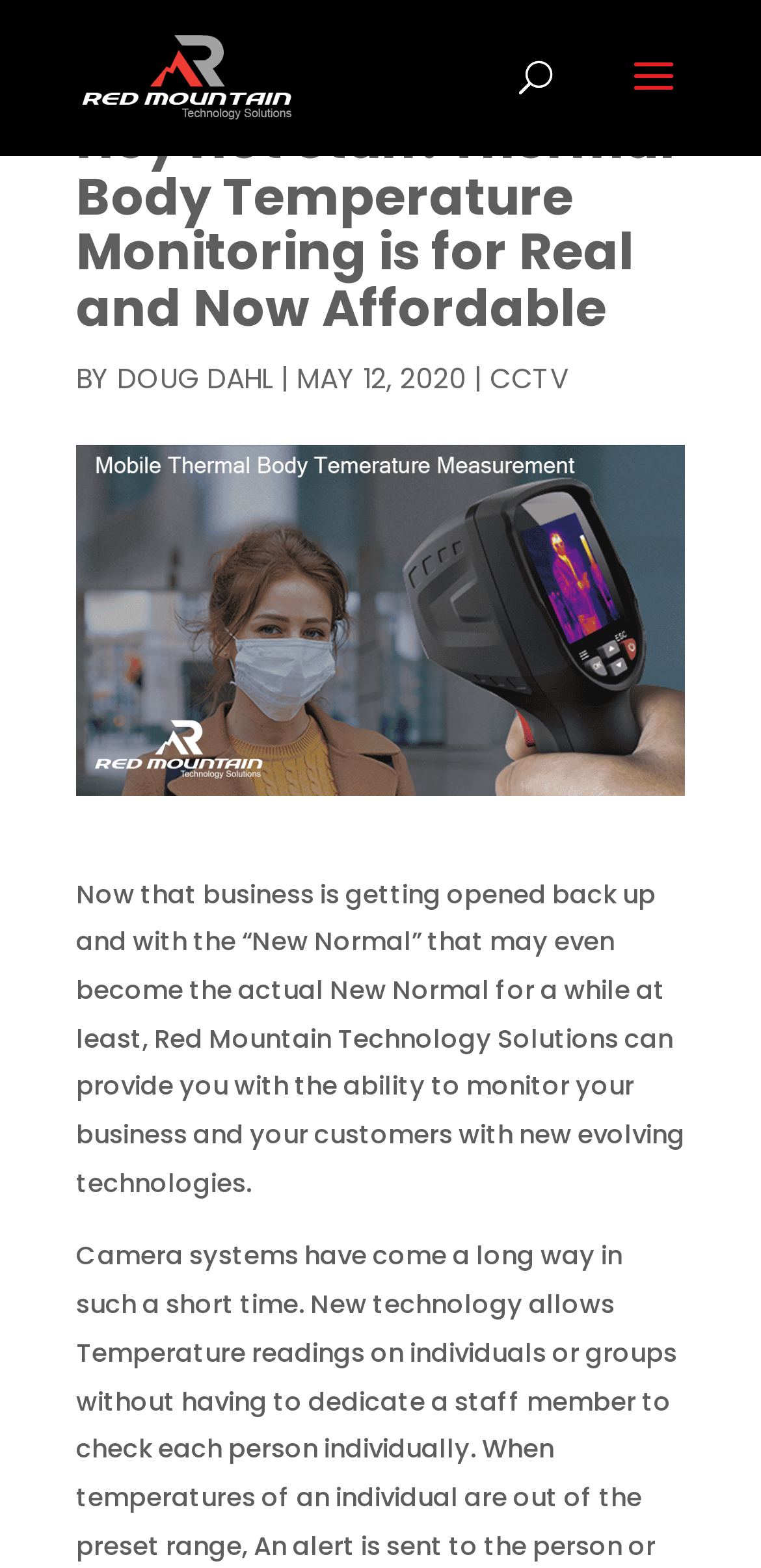Use a single word or phrase to respond to the question:
What is the author of the article?

DOUG DAHL